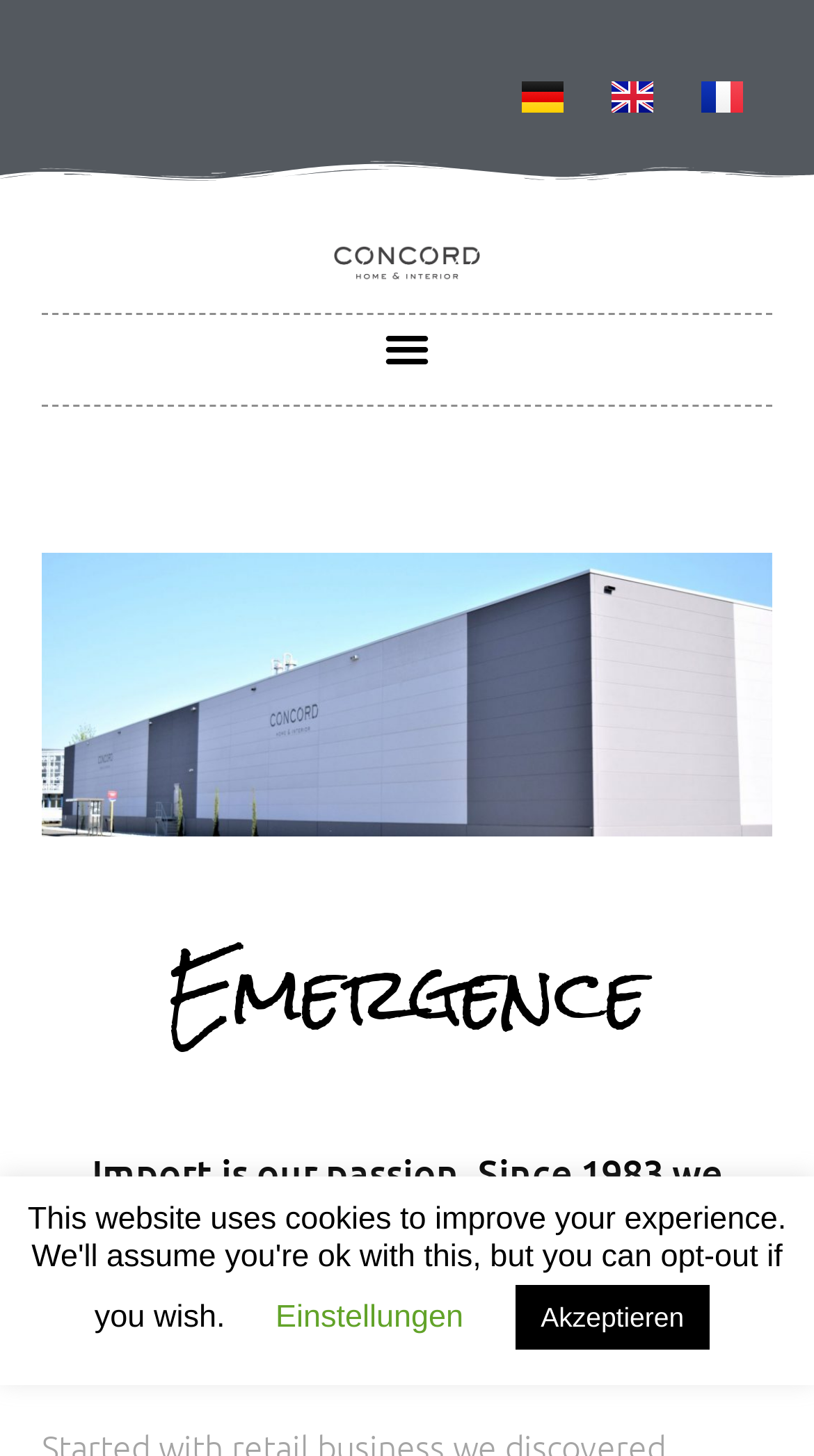What is the purpose of the button 'Menu Toggle'?
Look at the image and construct a detailed response to the question.

The button 'Menu Toggle' is likely used to expand or collapse a menu, as indicated by its 'expanded' property being set to False.